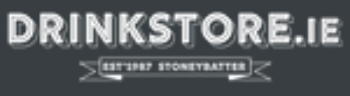Compose a detailed narrative for the image.

The image displays the logo of Drinkstore.ie, an online retailer specializing in a diverse range of alcoholic beverages. The logo features stylized typography, prominently showcasing the name "DRINKSTORE.IE" alongside the tagline "ESTD 2007 STONEBRATTER." The design is set against a muted gray background, accentuating the text and making it visually striking. This branding suggests a modern and approachable identity, aimed at attracting customers looking for quality drinks and spirits online.